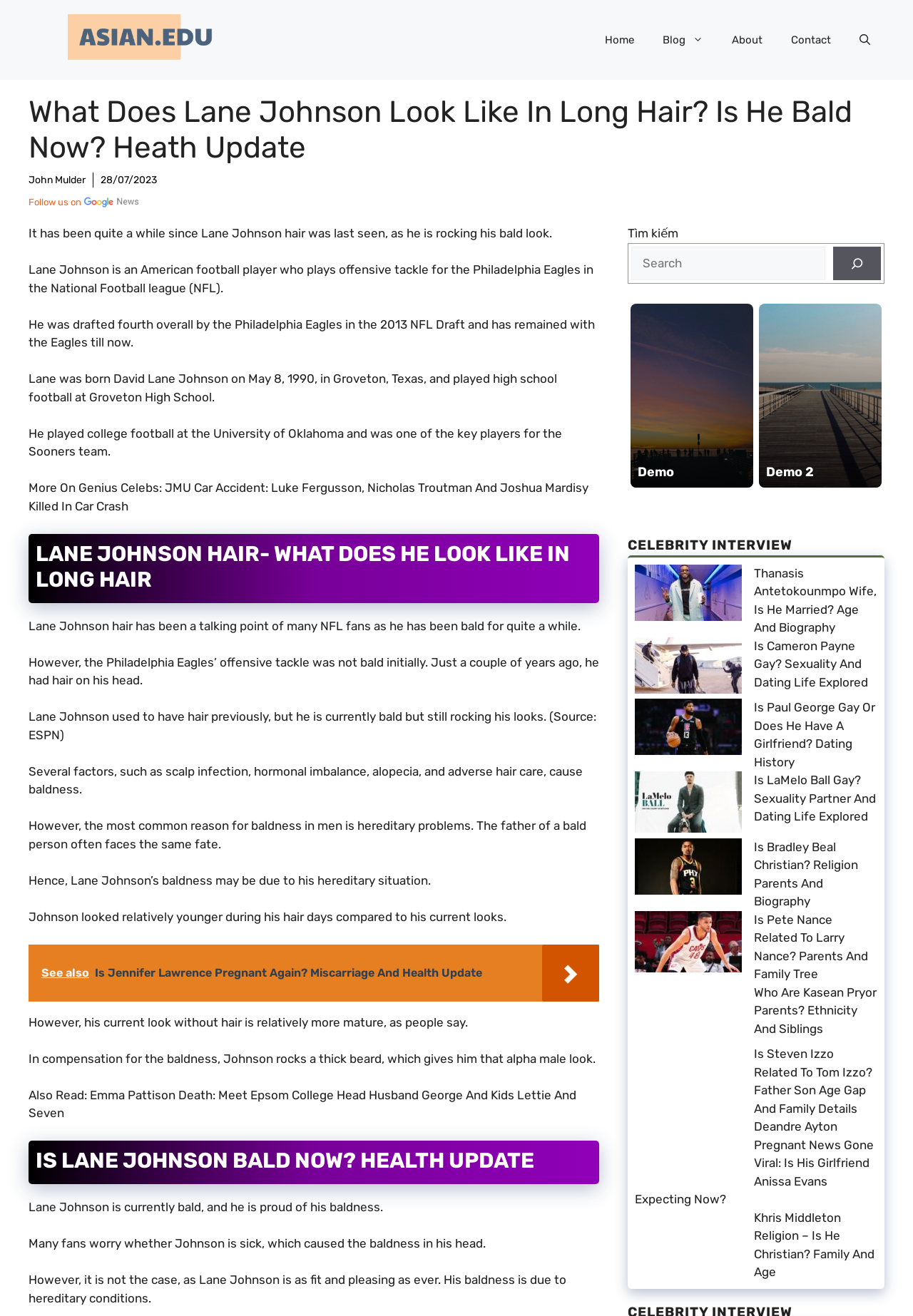Please specify the bounding box coordinates for the clickable region that will help you carry out the instruction: "Click on the 'Home' link".

[0.647, 0.014, 0.71, 0.046]